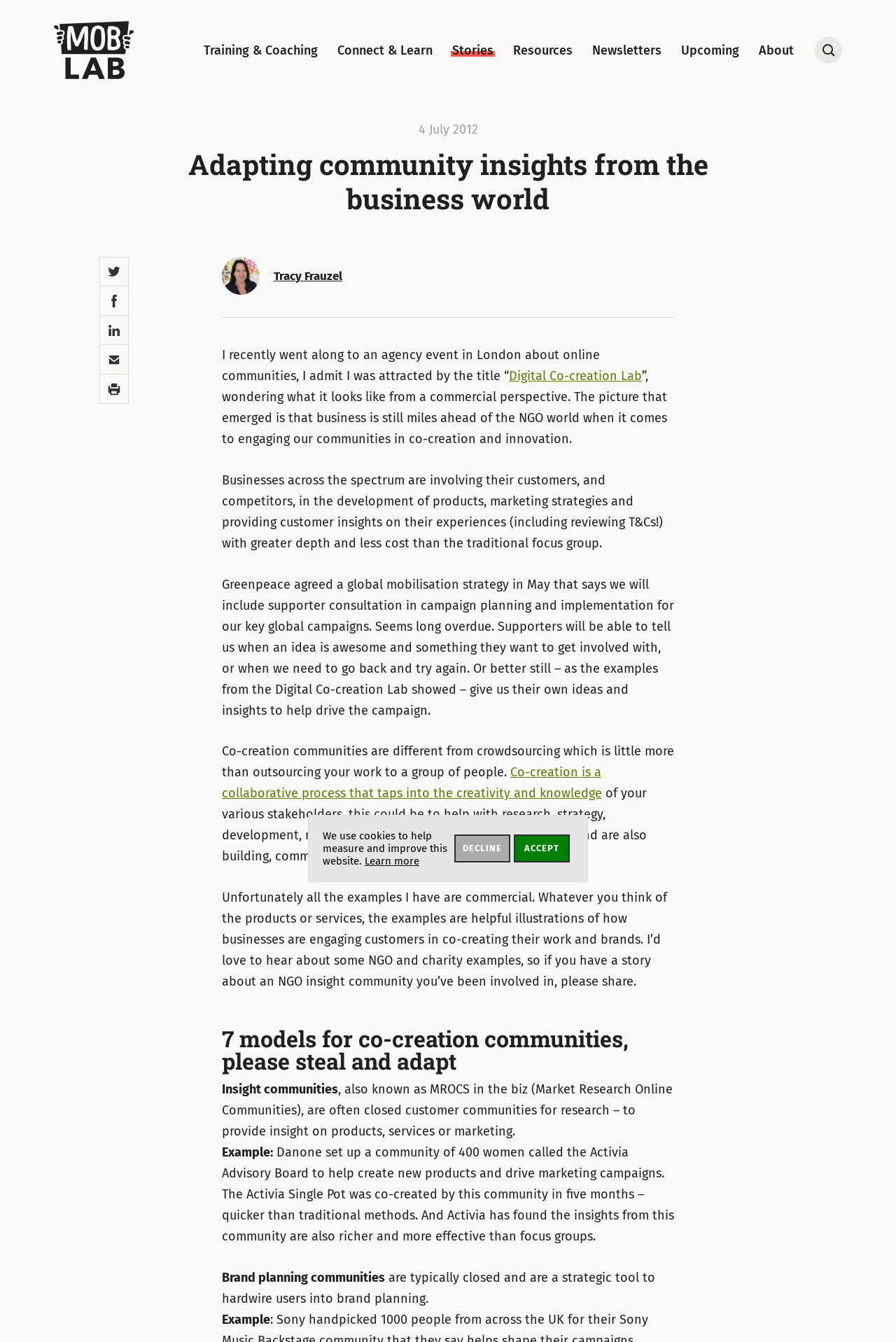What is the purpose of the cookie consent dialog?
Examine the screenshot and reply with a single word or phrase.

To inform about cookie usage